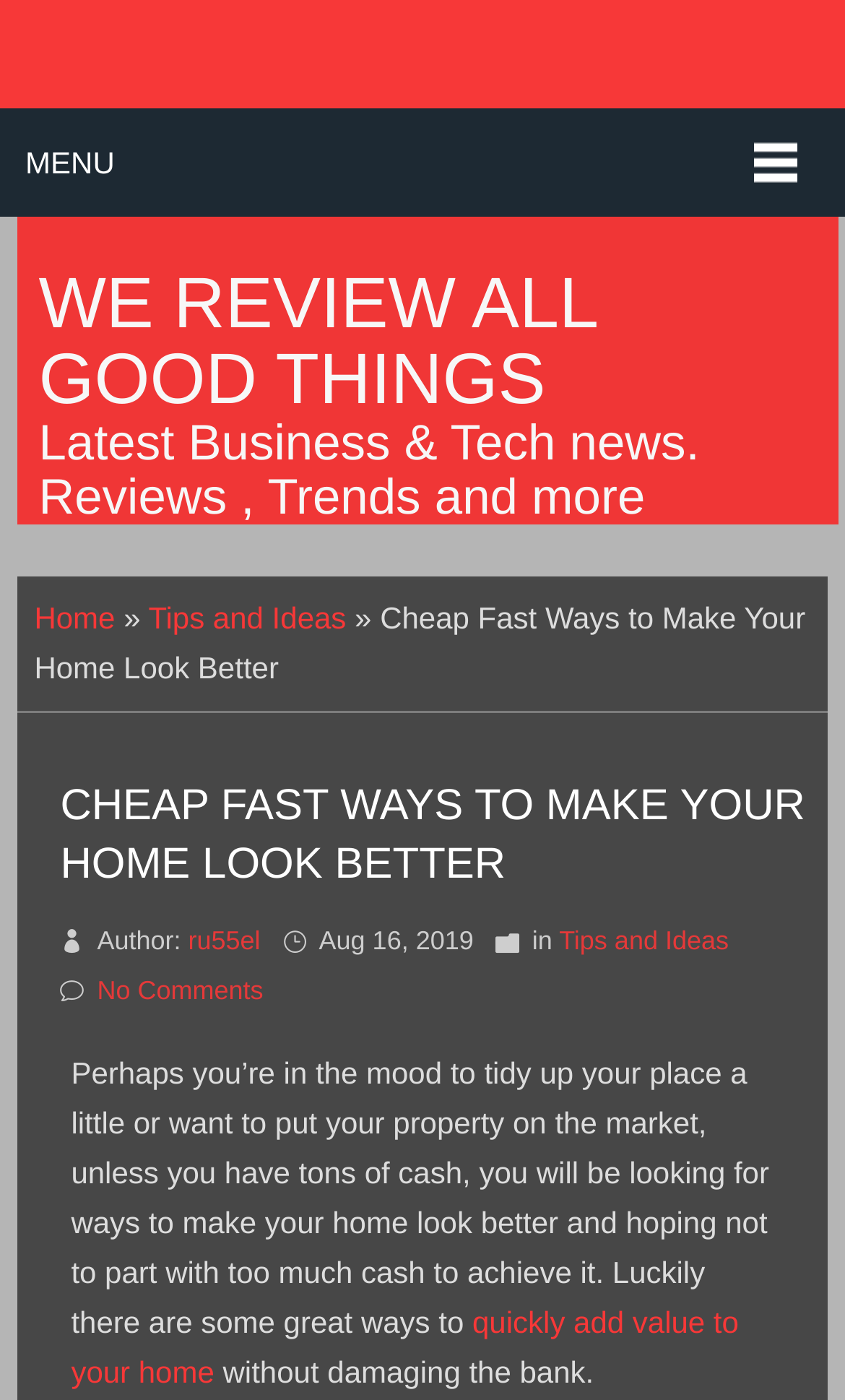Locate the bounding box coordinates of the element that needs to be clicked to carry out the instruction: "Check the author profile". The coordinates should be given as four float numbers ranging from 0 to 1, i.e., [left, top, right, bottom].

[0.223, 0.661, 0.308, 0.683]